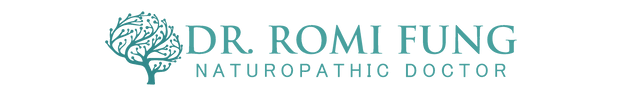Please examine the image and provide a detailed answer to the question: What type of medicine does Dr. Fung practice?

The logo includes the designation 'NATUROPATHIC DOCTOR' below Dr. Fung's name, indicating that she practices naturopathic medicine, which aligns with the ethos of natural health and wellness.